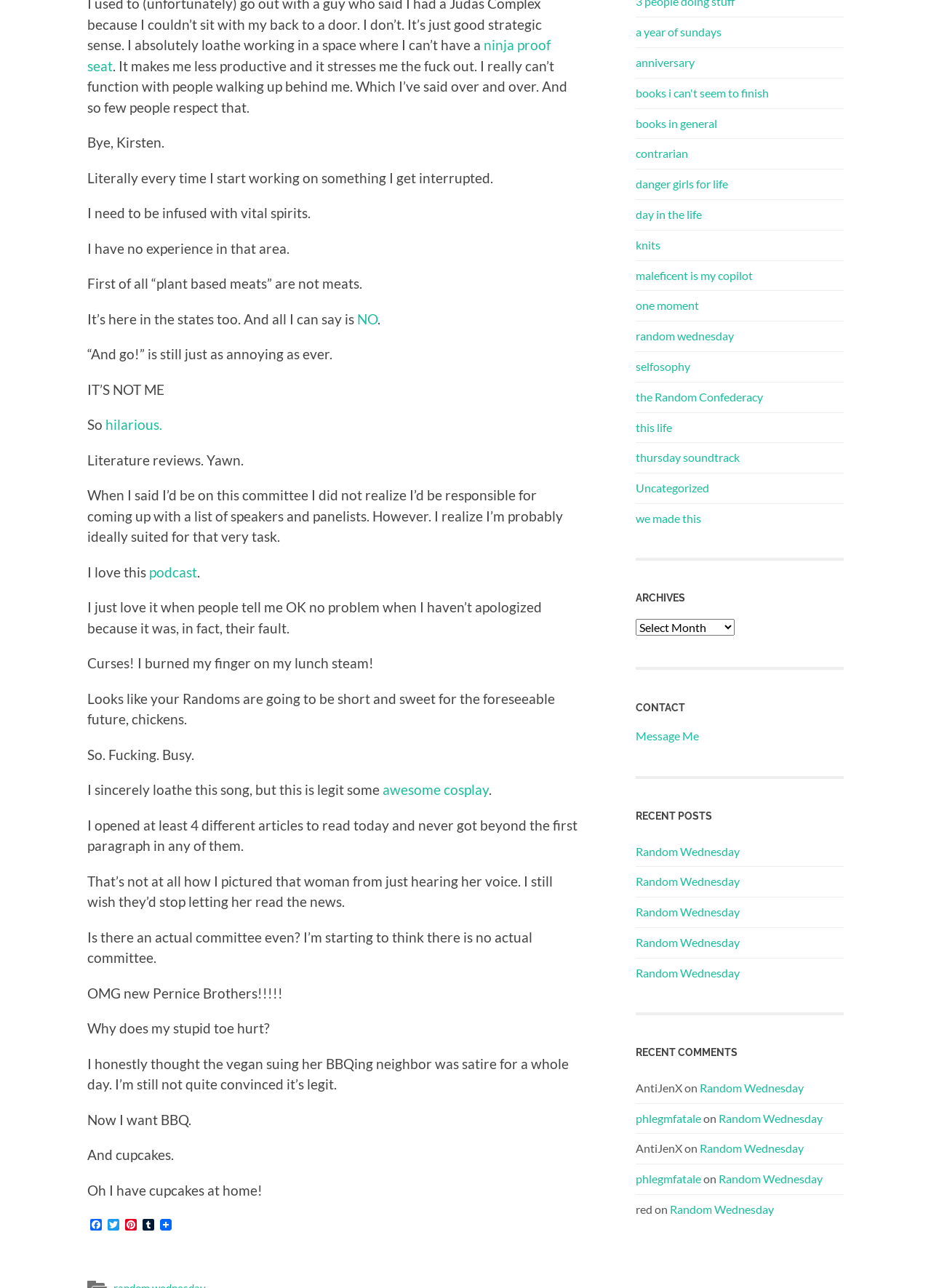Return the bounding box coordinates of the UI element that corresponds to this description: "maleficent is my copilot". The coordinates must be given as four float numbers in the range of 0 and 1, [left, top, right, bottom].

[0.683, 0.208, 0.809, 0.219]